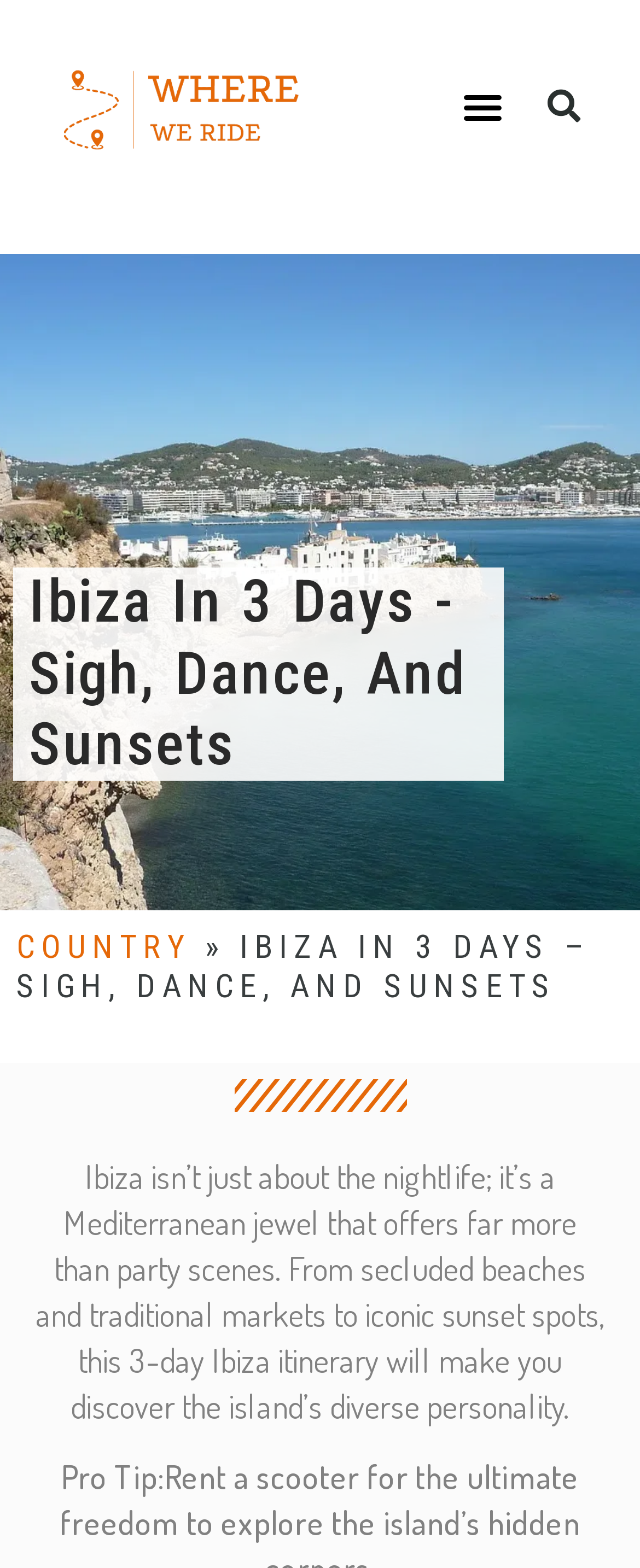Please extract and provide the main headline of the webpage.

Ibiza In 3 Days - Sigh, Dance, And Sunsets